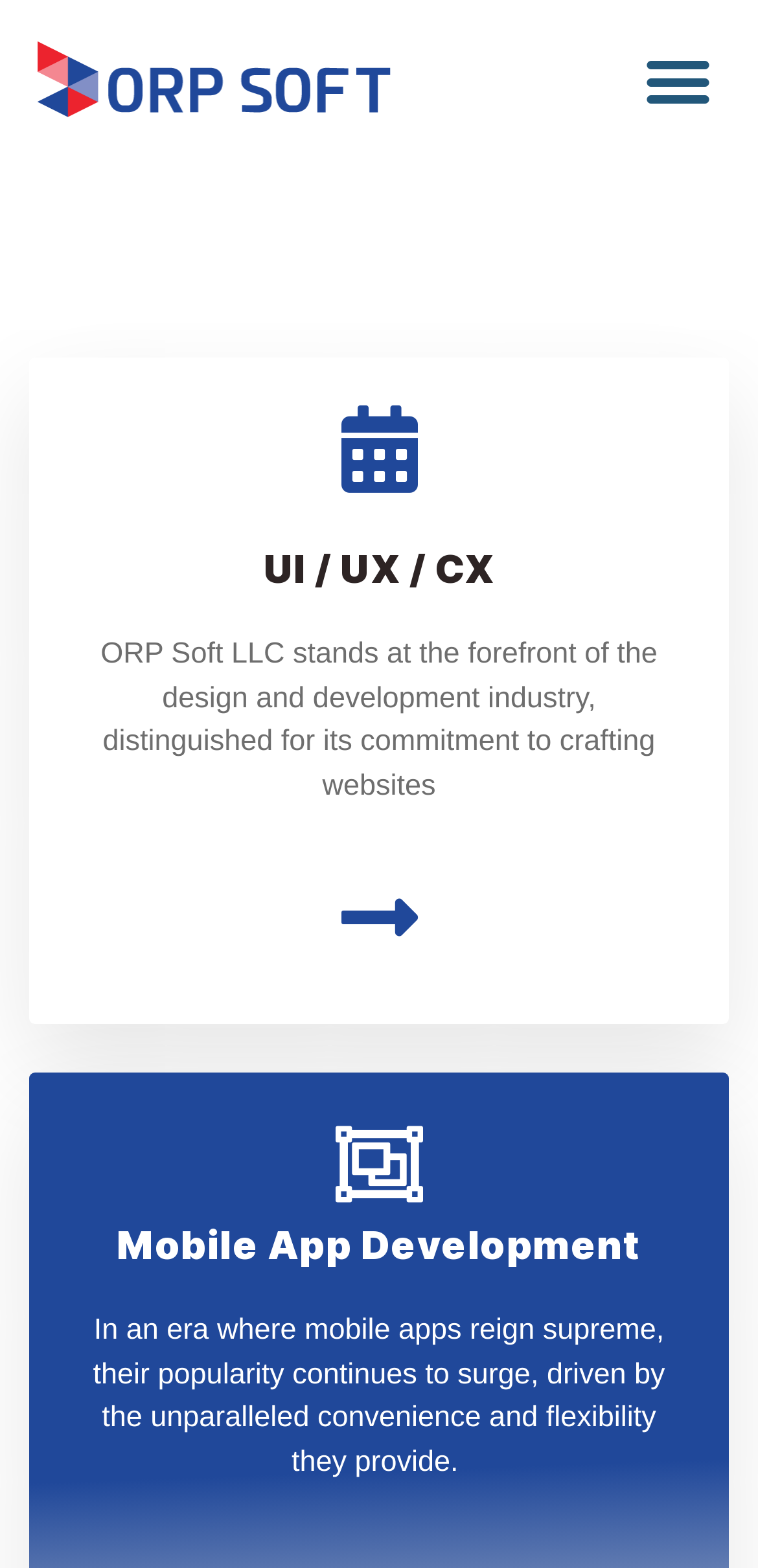Answer briefly with one word or phrase:
What is the benefit of mobile apps?

Convenience and flexibility